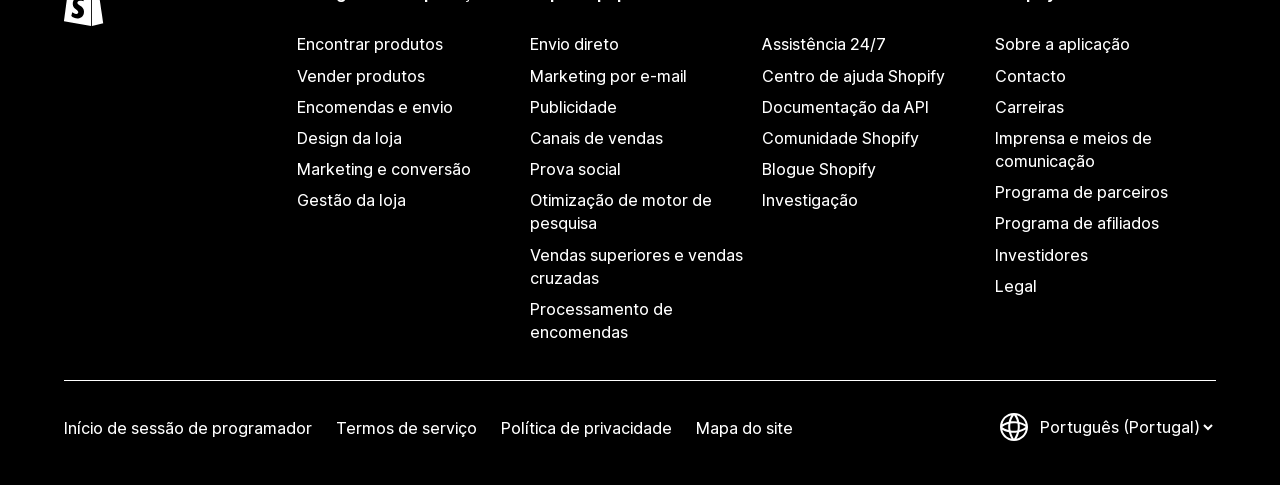Provide a brief response to the question below using a single word or phrase: 
How many links are there in the first column?

5